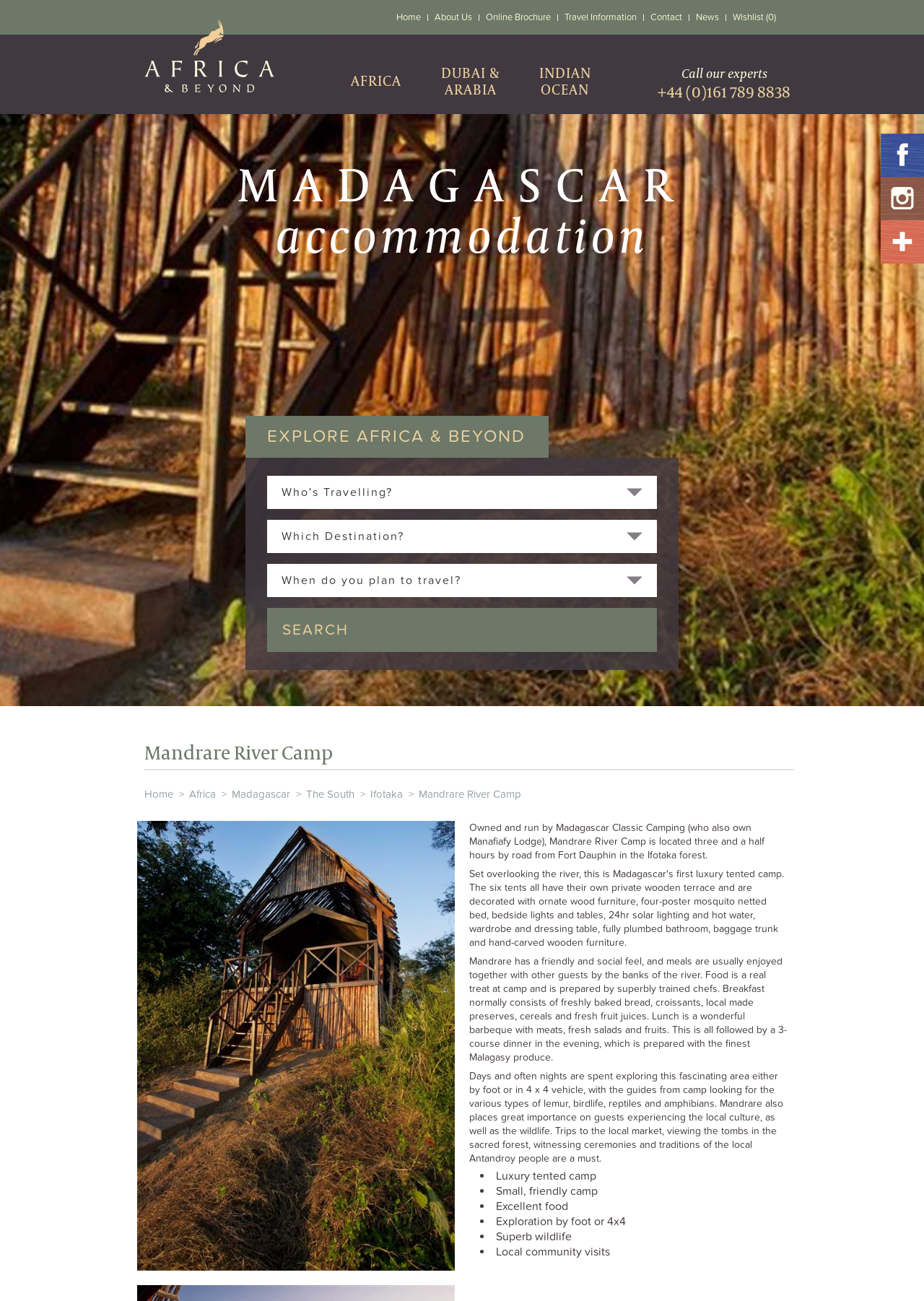Provide the bounding box coordinates in the format (top-left x, top-left y, bottom-right x, bottom-right y). All values are floating point numbers between 0 and 1. Determine the bounding box coordinate of the UI element described as: alt="Facebook" title="Facebook"

[0.953, 0.103, 1.0, 0.136]